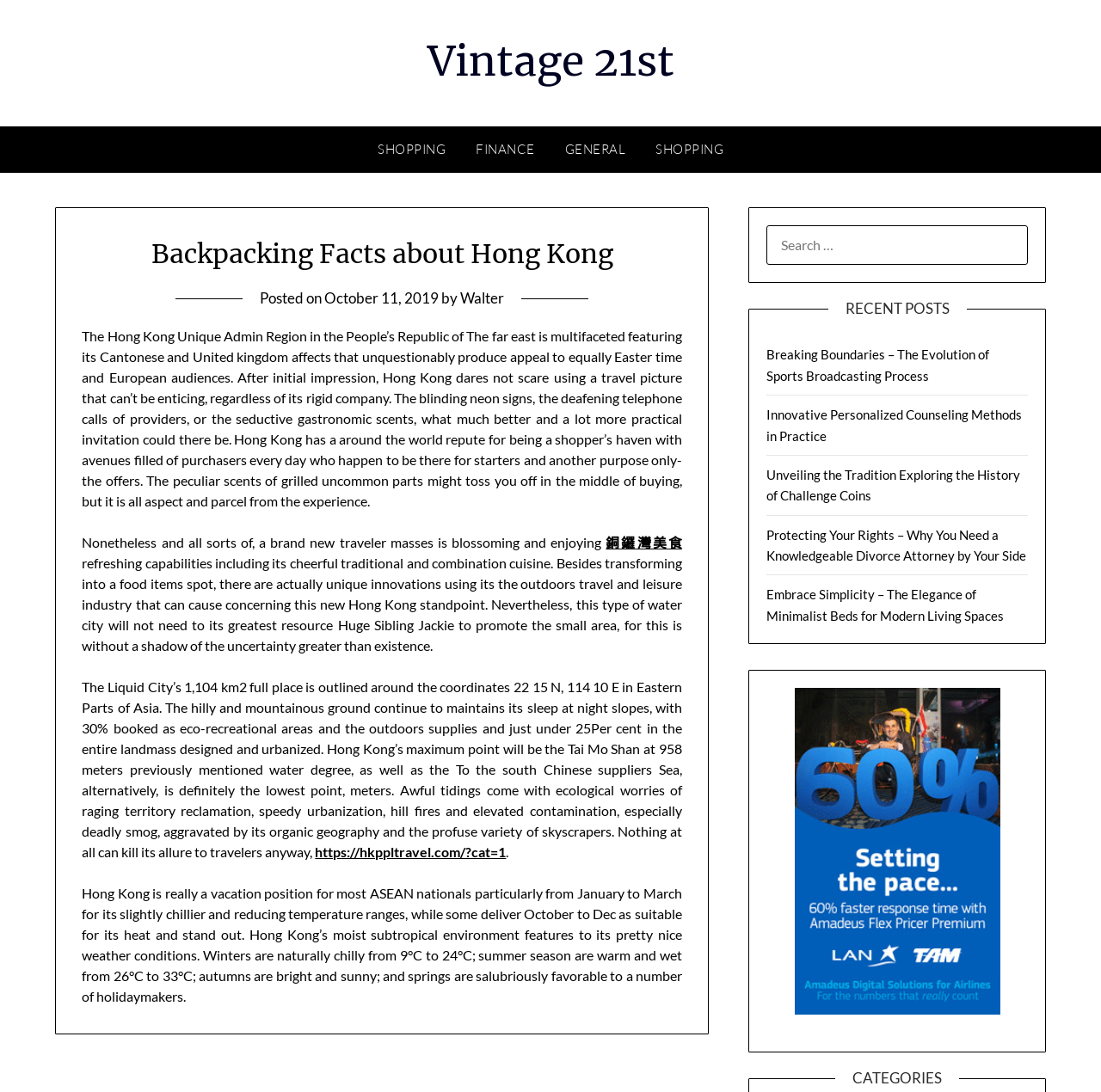Specify the bounding box coordinates of the element's region that should be clicked to achieve the following instruction: "Search for something". The bounding box coordinates consist of four float numbers between 0 and 1, in the format [left, top, right, bottom].

[0.696, 0.207, 0.934, 0.243]